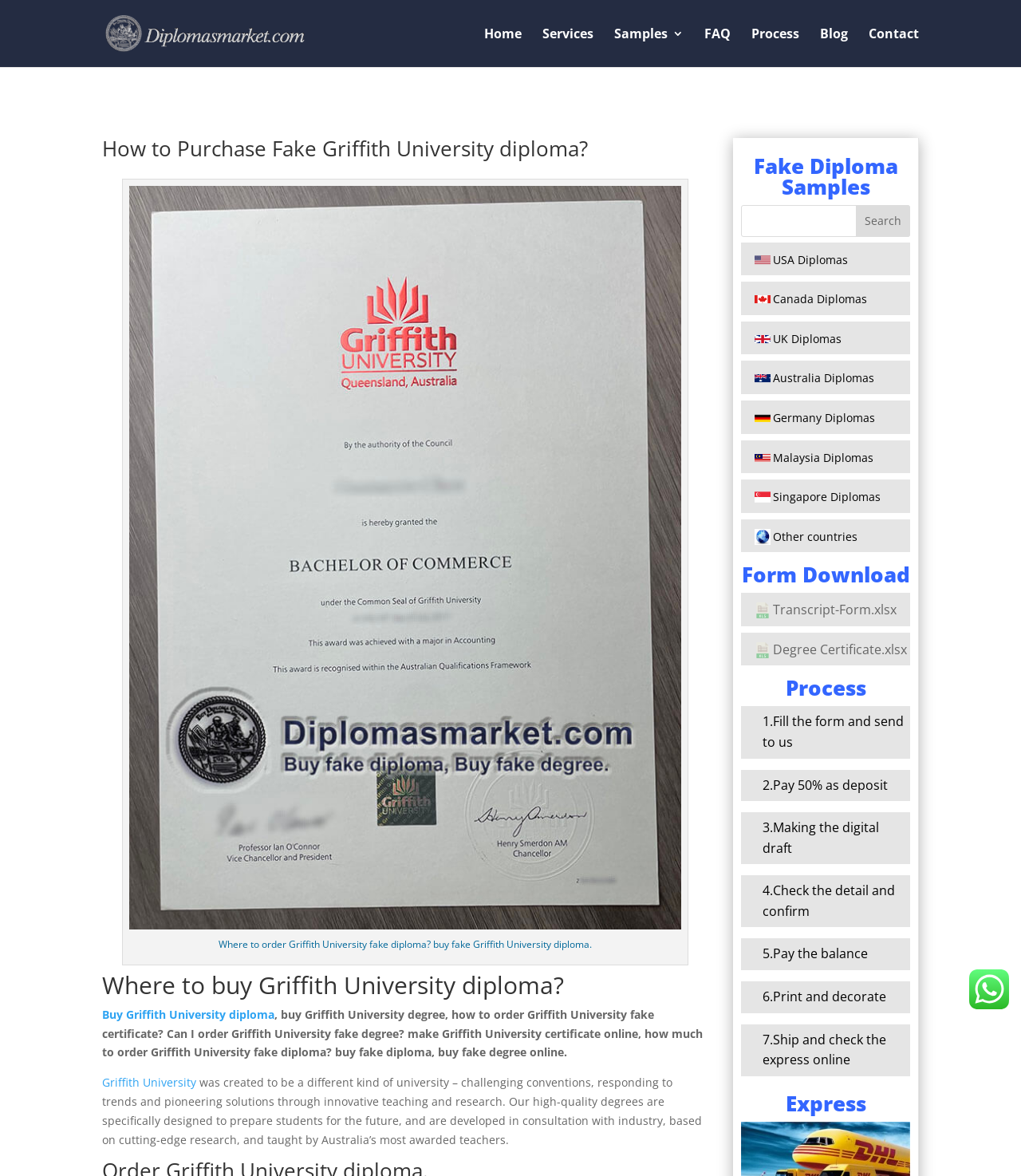Please find and generate the text of the main heading on the webpage.

How to Purchase Fake Griffith University diploma?